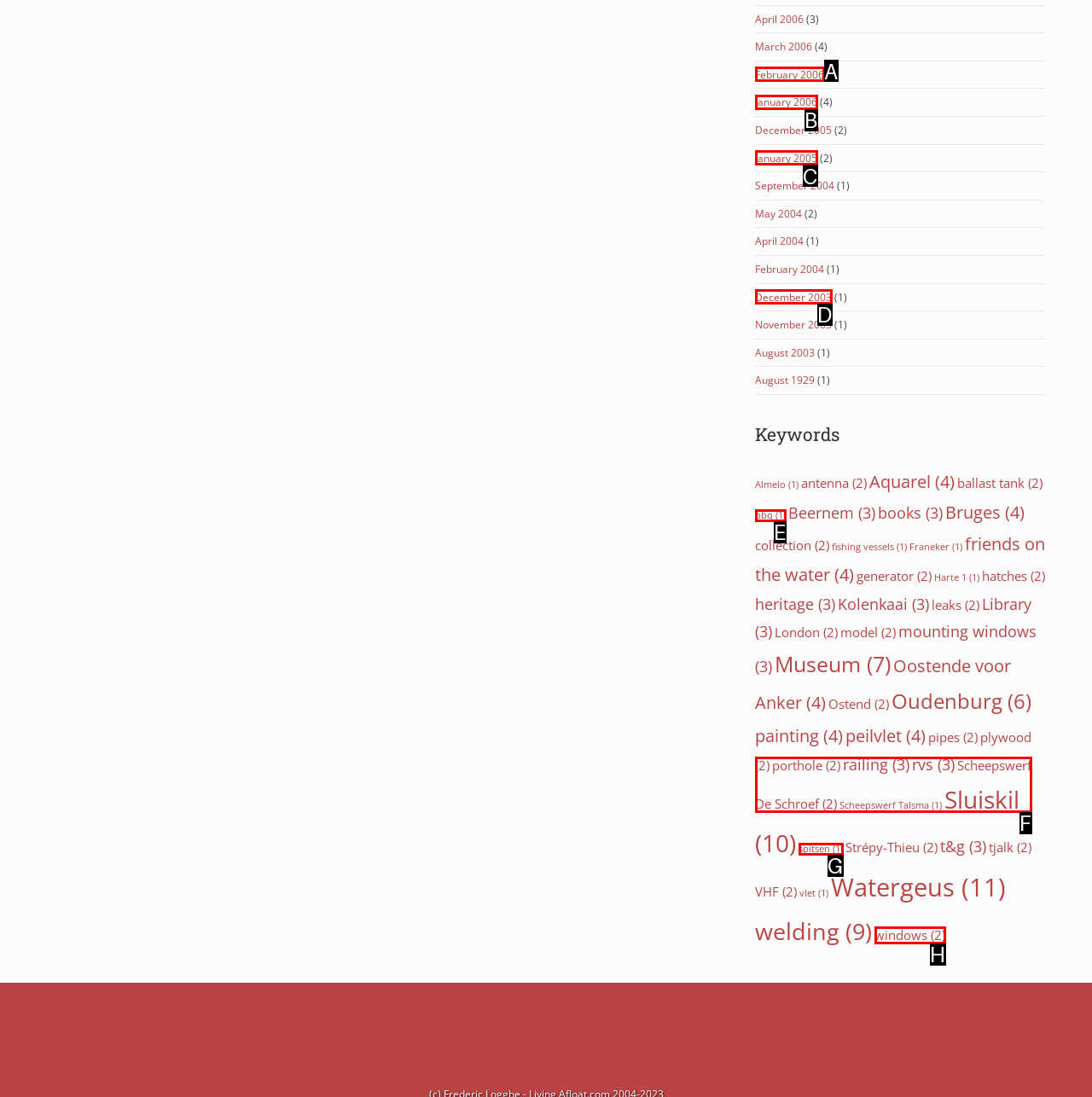Based on the description Terms of Service, identify the most suitable HTML element from the options. Provide your answer as the corresponding letter.

None